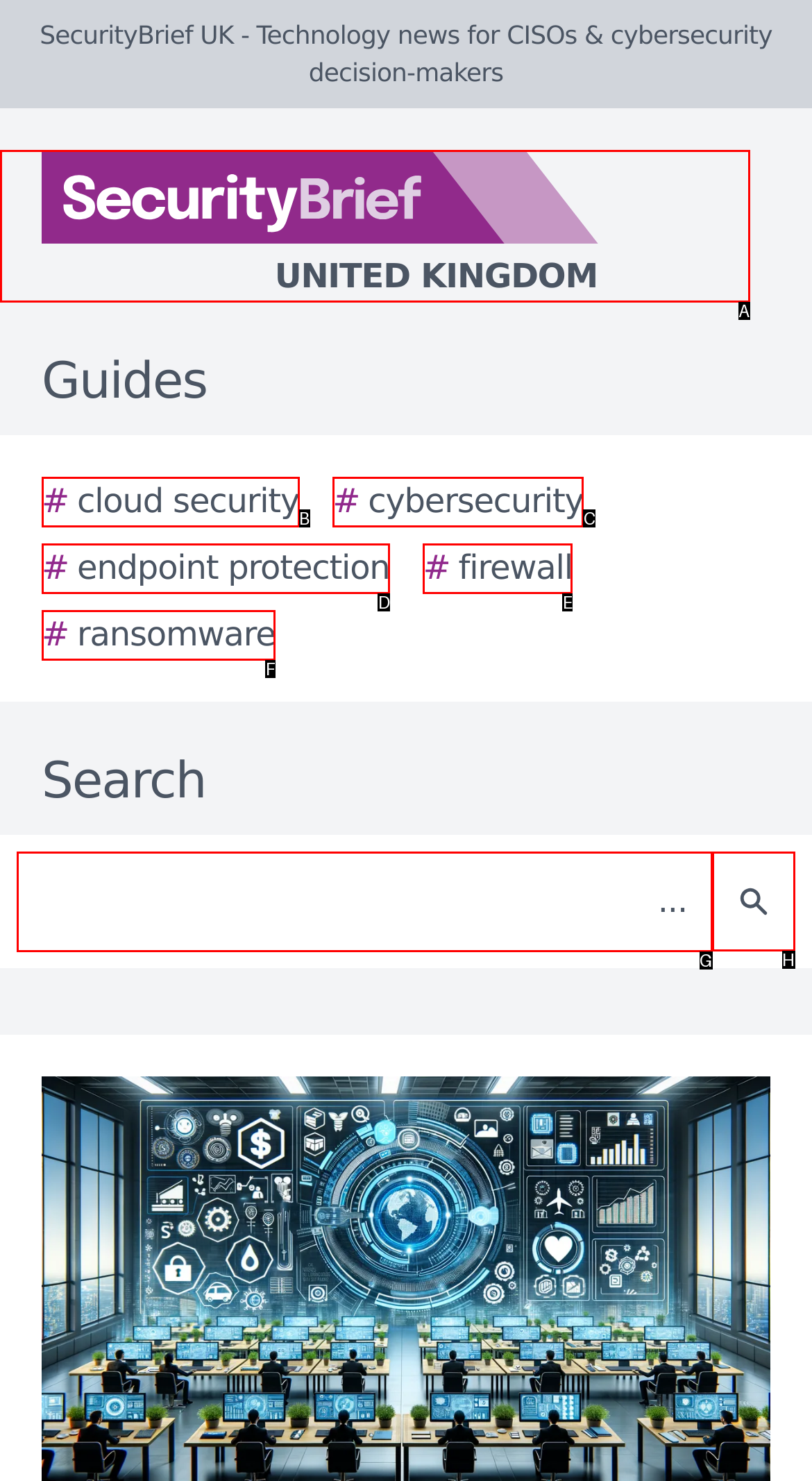Choose the HTML element that should be clicked to achieve this task: Click on the Search button
Respond with the letter of the correct choice.

H